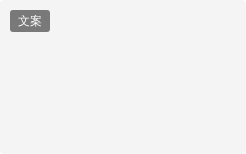Provide a brief response to the question below using a single word or phrase: 
Where is the event scheduled to take place?

Xiying Film Park